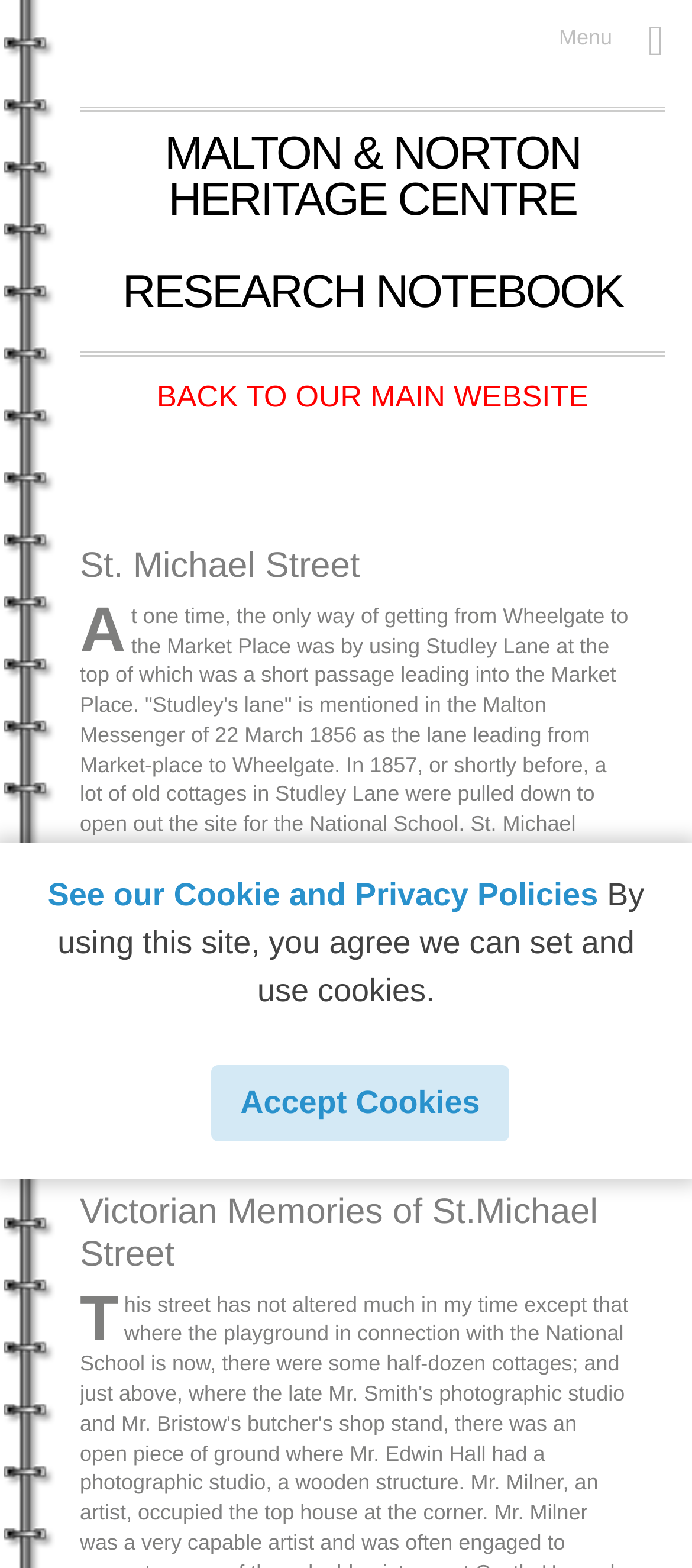What is the name of the newspaper mentioned in the webpage? Using the information from the screenshot, answer with a single word or phrase.

Yorkshire Gazette